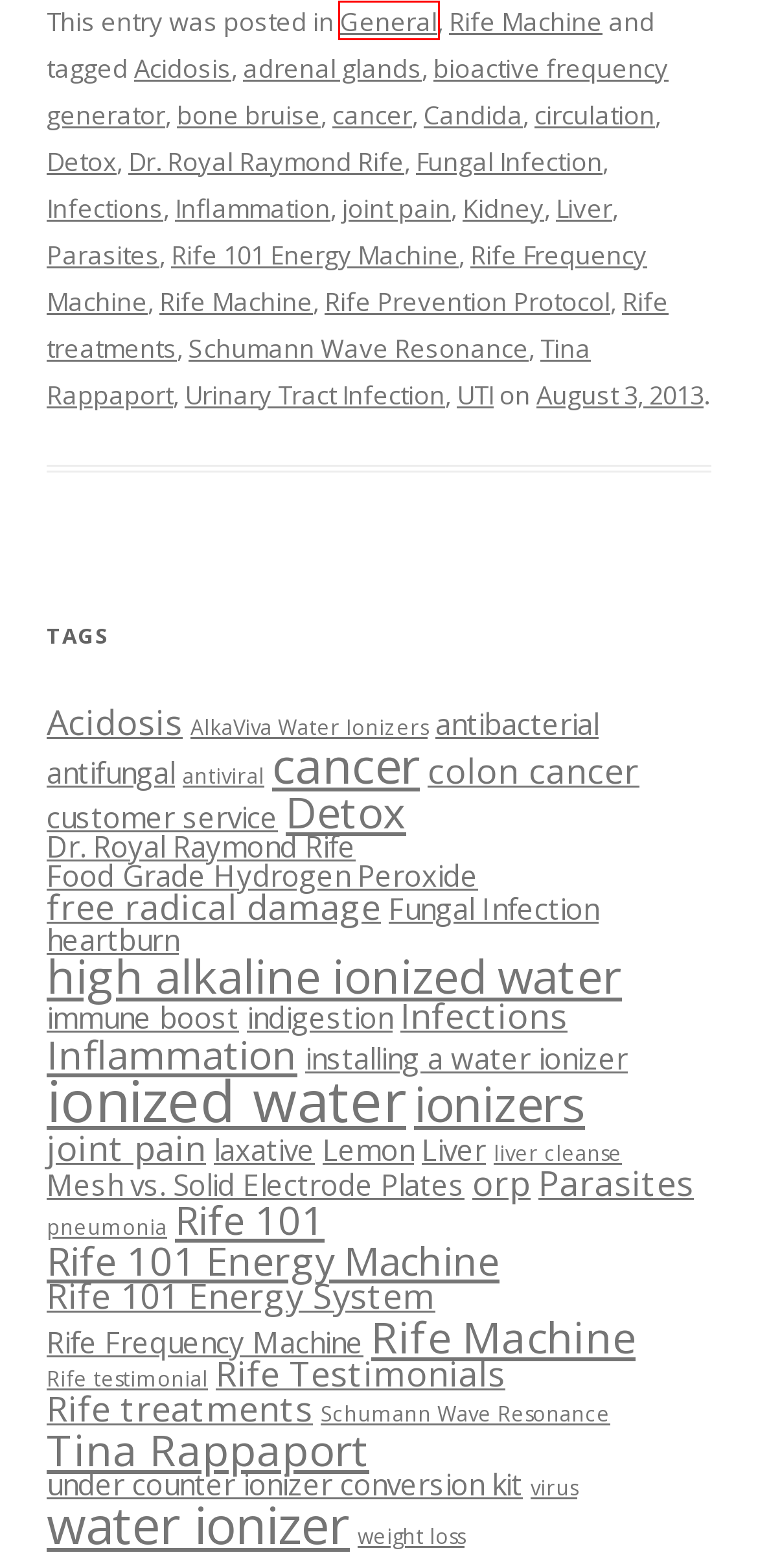Analyze the webpage screenshot with a red bounding box highlighting a UI element. Select the description that best matches the new webpage after clicking the highlighted element. Here are the options:
A. Rife 101 Energy Machine | URparamount Blog!
B. Mesh vs. Solid Electrode Plates | URparamount Blog!
C. UTI | URparamount Blog!
D. cancer | URparamount Blog!
E. Schumann Wave Resonance | URparamount Blog!
F. Rife 101 Energy System | URparamount Blog!
G. Urinary Tract Infection | URparamount Blog!
H. General | URparamount Blog!

H